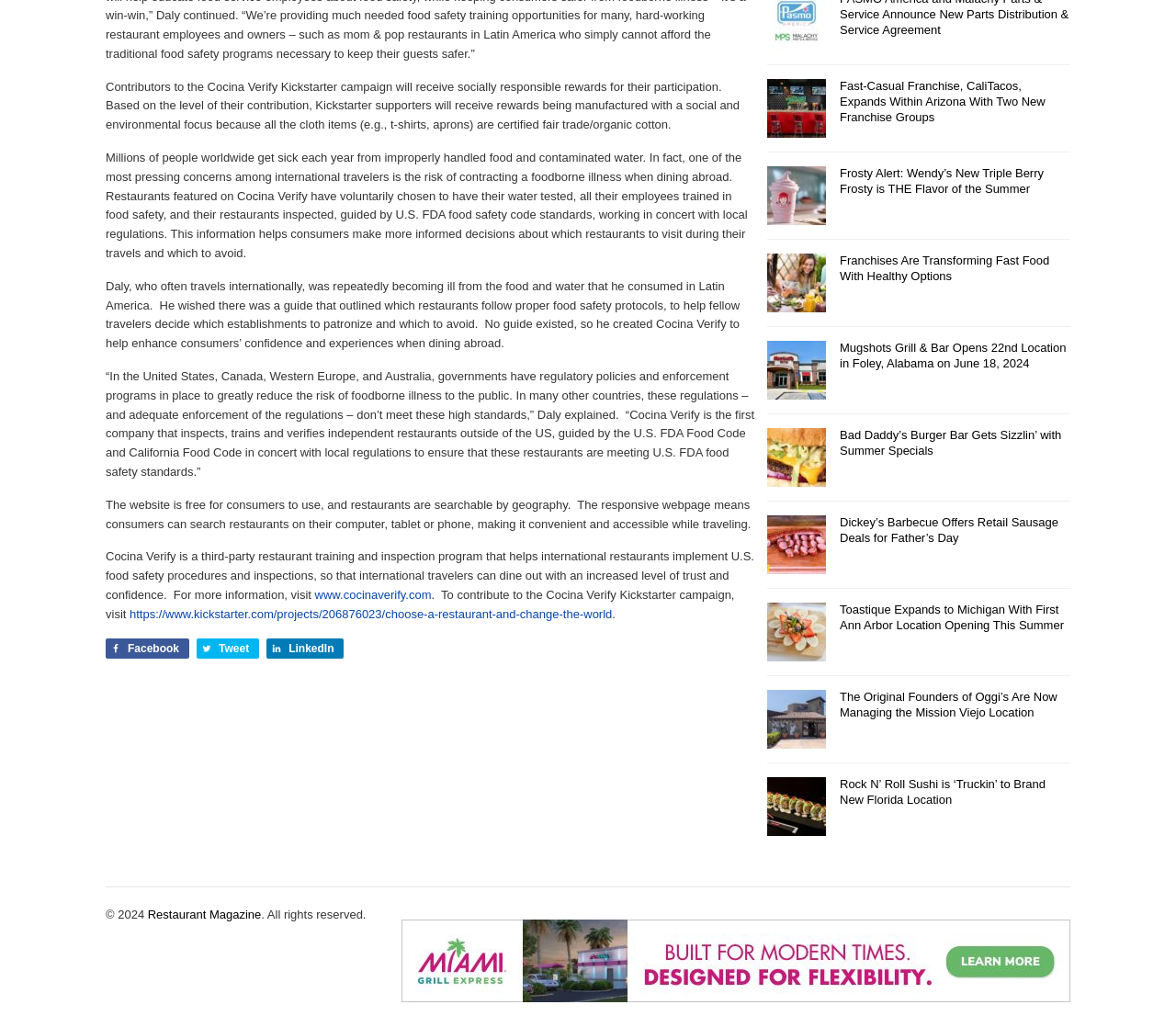Provide a single word or phrase to answer the given question: 
Why did Daly create Cocina Verify?

To help fellow travelers